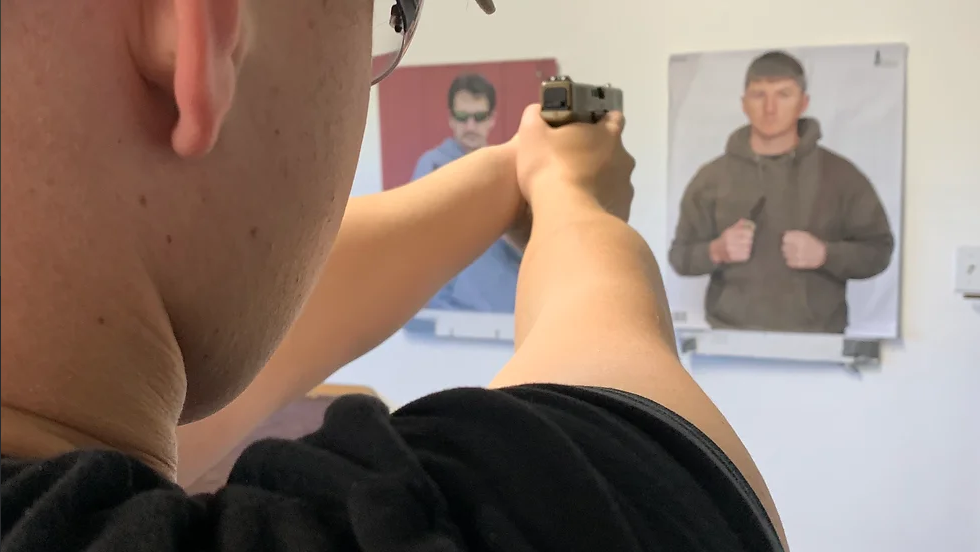What type of class is this training session part of?
Using the image, provide a concise answer in one word or a short phrase.

CCW Foundations class